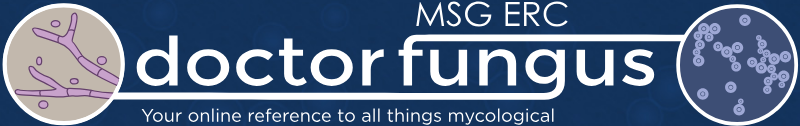What is the purpose of the 'Doctor Fungus' platform?
Analyze the image and deliver a detailed answer to the question.

The purpose of the 'Doctor Fungus' platform is indicated by the tagline 'Your online reference to all things mycological', which suggests that the platform aims to provide comprehensive information related to fungi.